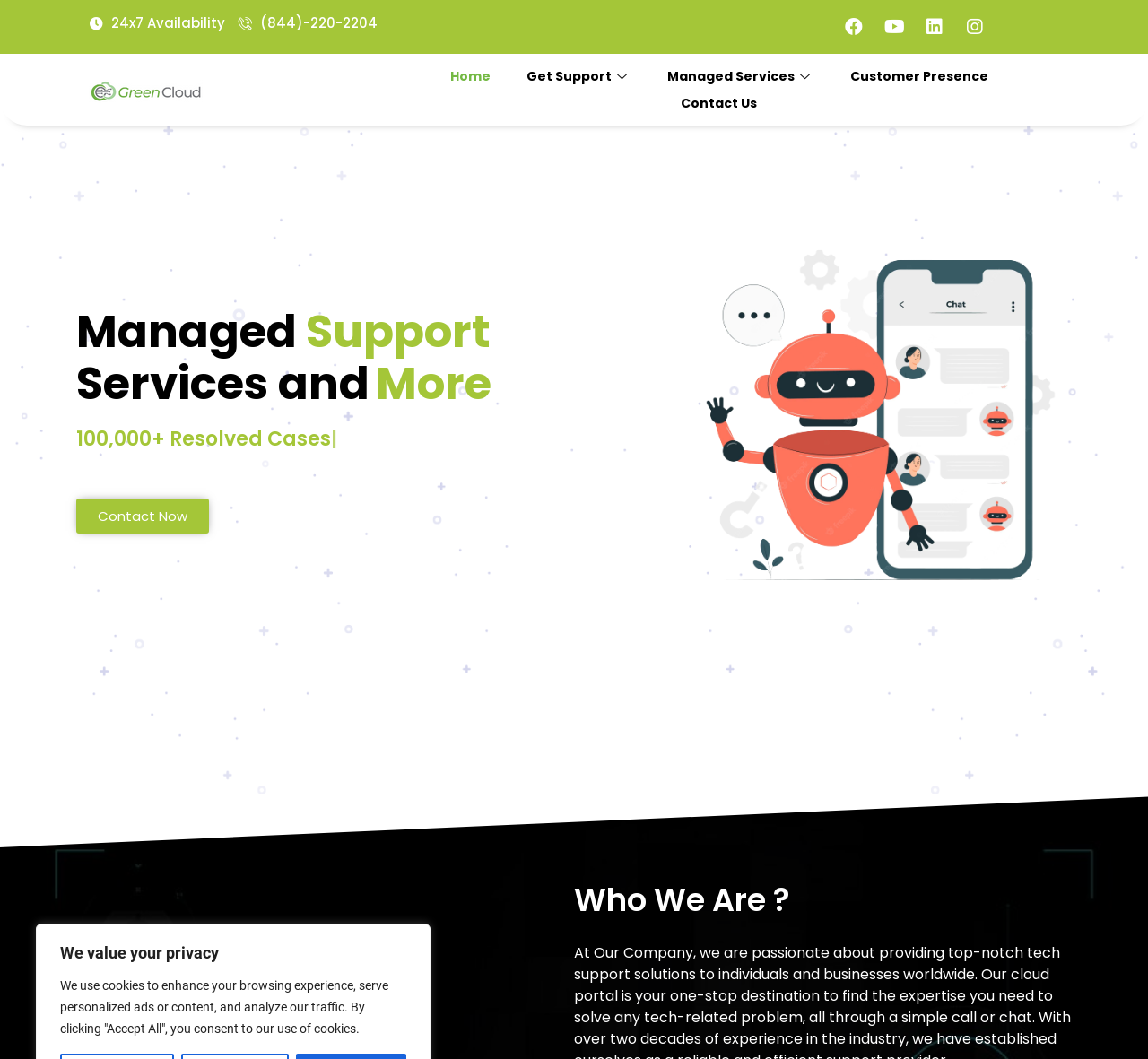With reference to the screenshot, provide a detailed response to the question below:
What is the purpose of the 'Contact Now' button?

The 'Contact Now' button is located near the 'Managed Support Services and More' headings, suggesting that it is related to contacting the company for managed support services. The button's text and location imply that it is for contacting the company.